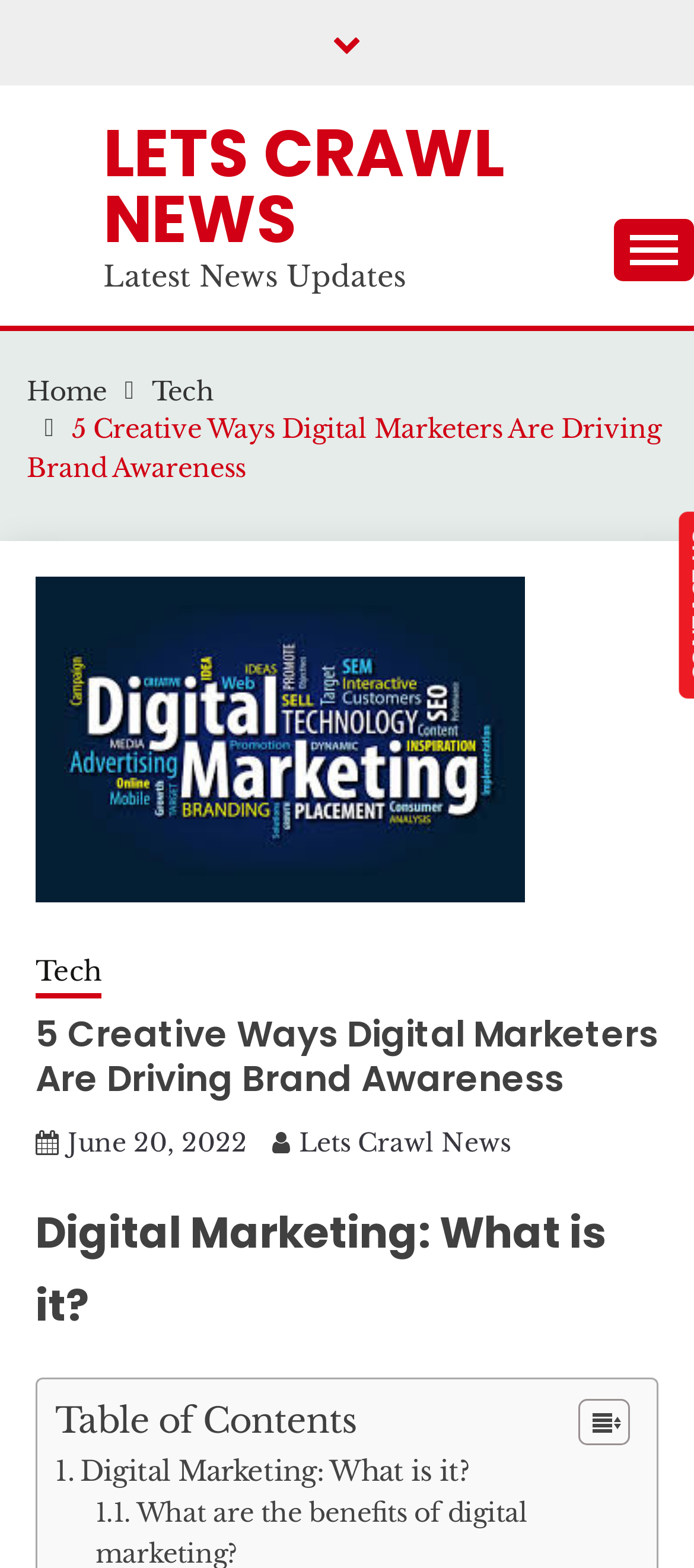Provide the bounding box coordinates for the area that should be clicked to complete the instruction: "Click on the 'Home' link".

[0.038, 0.239, 0.154, 0.259]